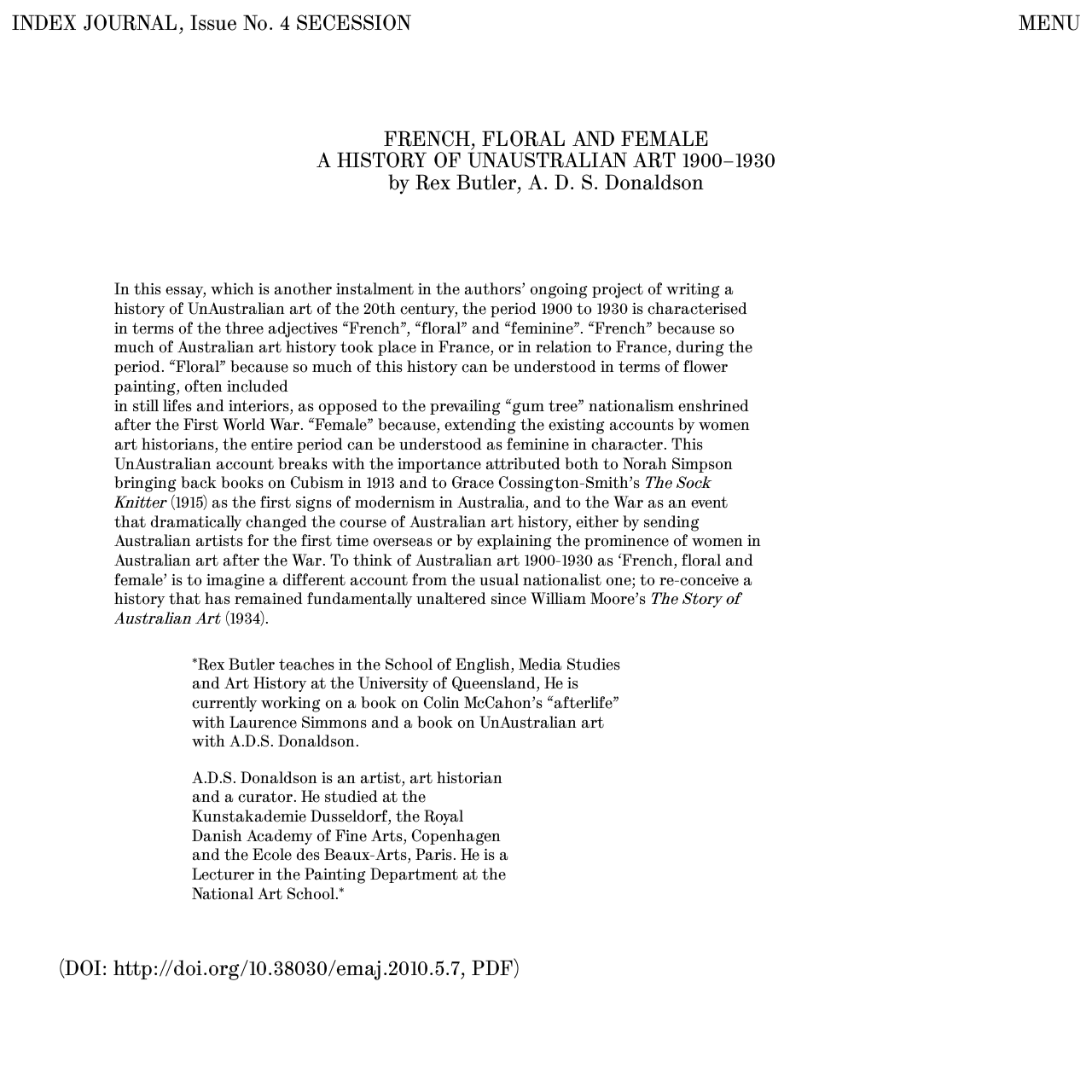What is the name of the publication?
Carefully analyze the image and provide a thorough answer to the question.

The name of the publication can be found in the heading element at the top of the page, which reads 'INDEX JOURNAL, Issue No. 4 SECESSION'. The 'INDEX JOURNAL' part is the name of the publication.